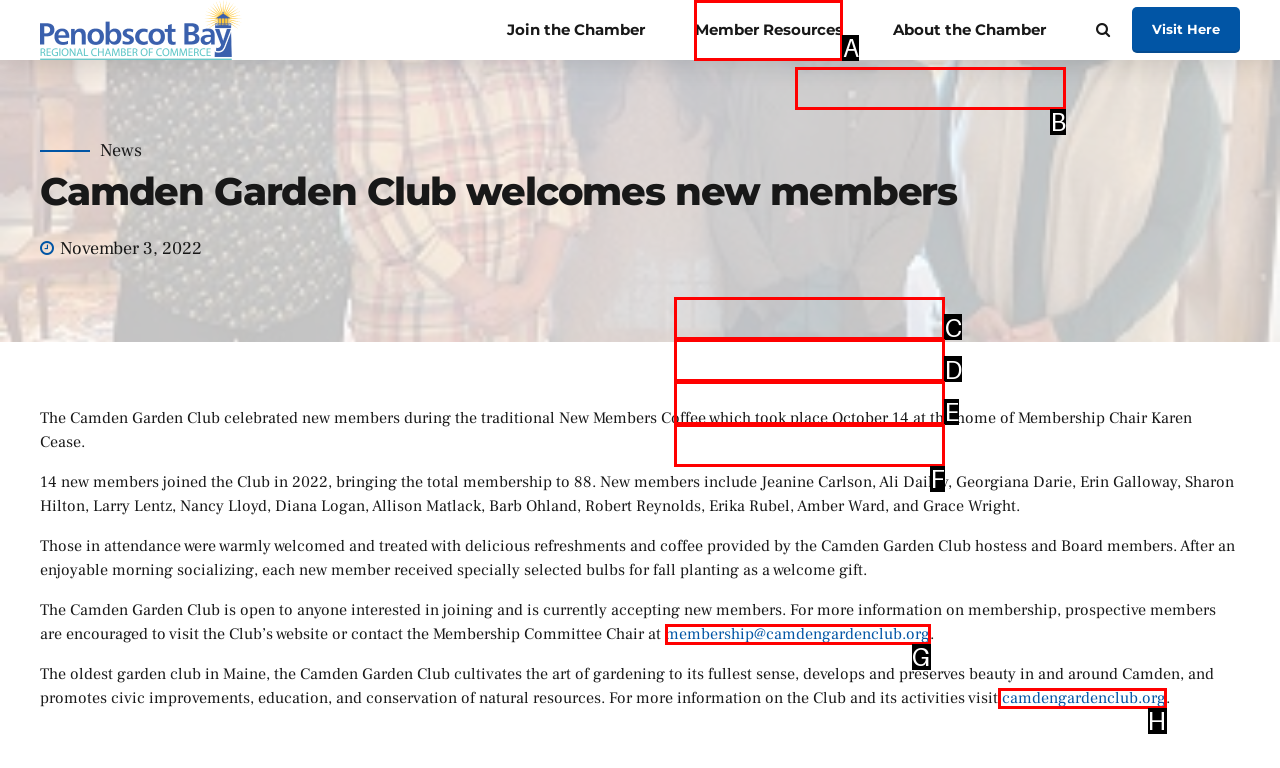With the provided description: camdengardenclub.org, select the most suitable HTML element. Respond with the letter of the selected option.

H